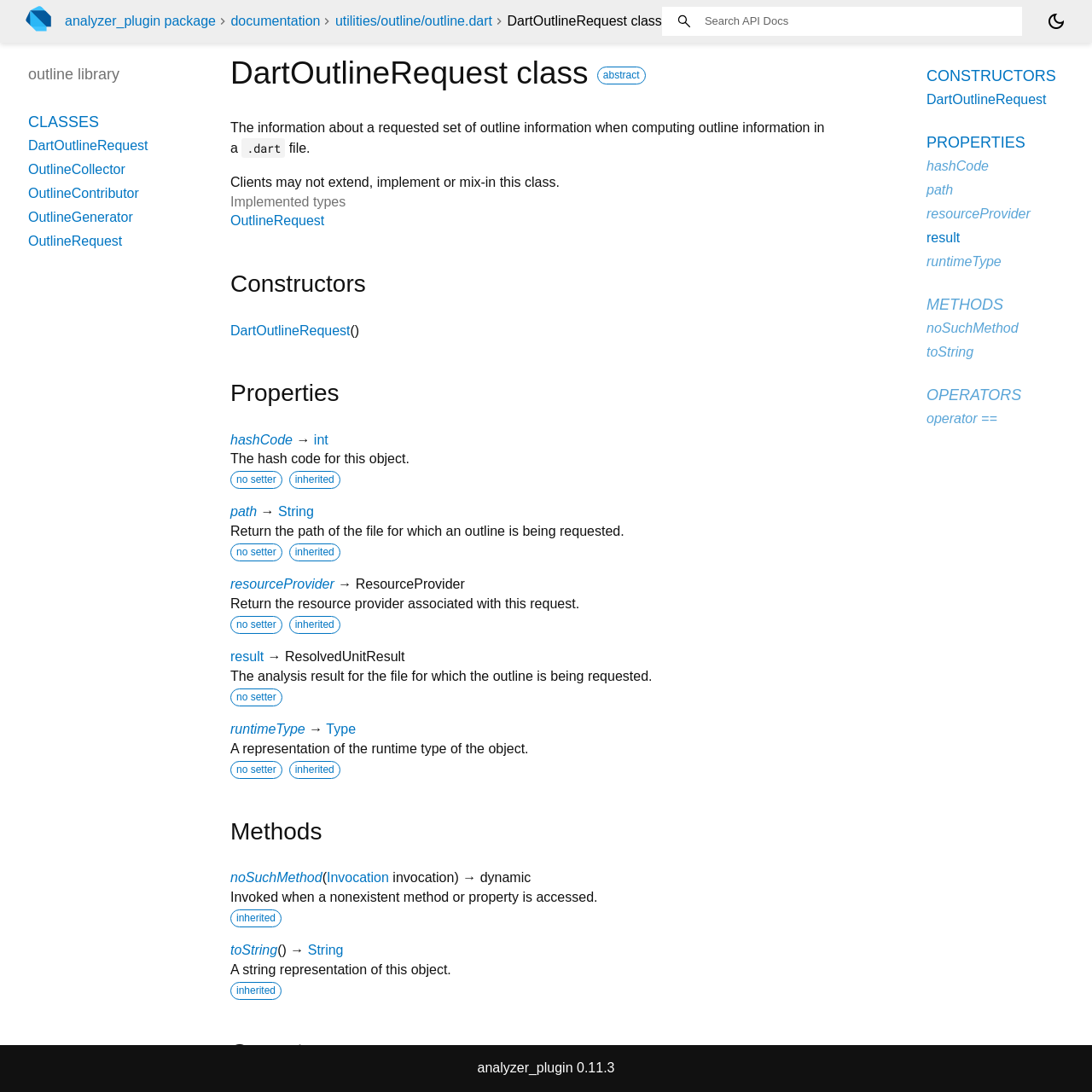Can you provide the bounding box coordinates for the element that should be clicked to implement the instruction: "Go to analyzer_plugin package"?

[0.059, 0.012, 0.198, 0.026]